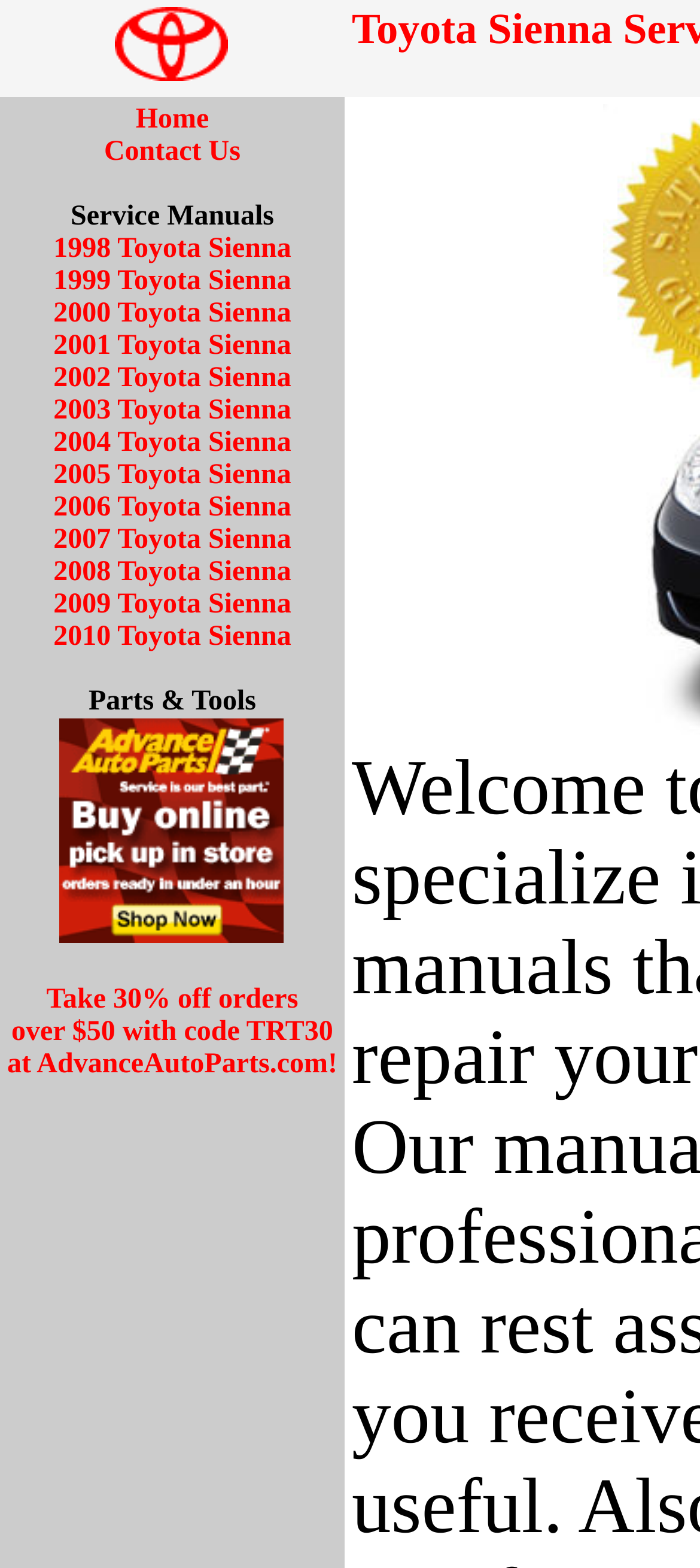Write a detailed summary of the webpage.

This webpage is about Toyota Sienna service repair workshop manuals. At the top left, there is an image, and next to it, there are two links, "Home" and "Contact Us". Below these links, there is a static text "Service Manuals". 

Under the "Service Manuals" text, there are multiple links listed in a column, each representing a different year of Toyota Sienna, ranging from 1998 to 2010. 

To the right of the year links, there is a static text "Parts & Tools". Below this text, there is a link "Buy Online & Pick-up In Store!" with an accompanying image. 

Further down, there is another link "Take 30% off orders over $50 with code TRT30 at AdvanceAutoParts.com!", which is a promotional message. At the very bottom, there is a small image.